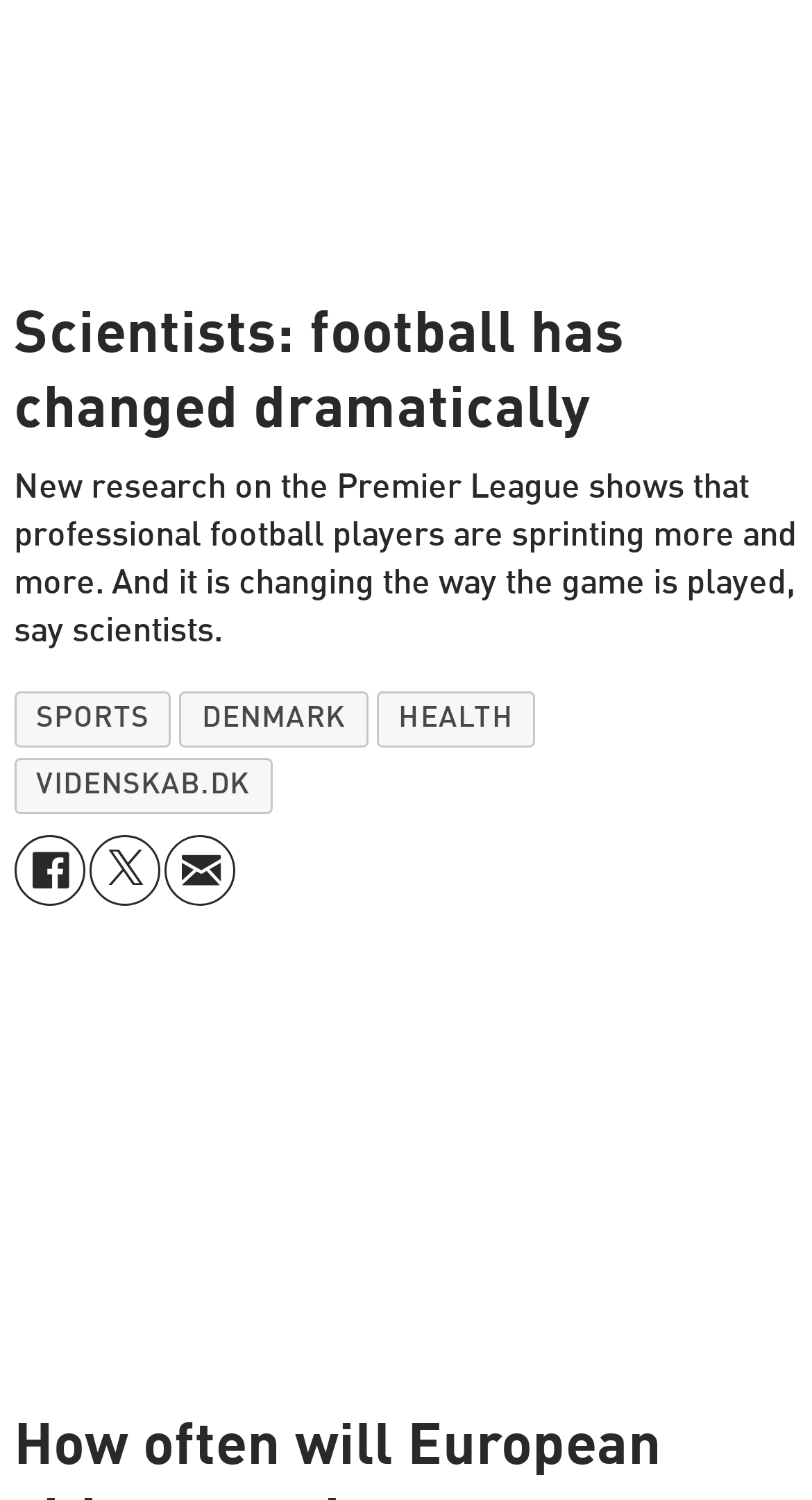What type of content is present below the article text? Observe the screenshot and provide a one-word or short phrase answer.

Image